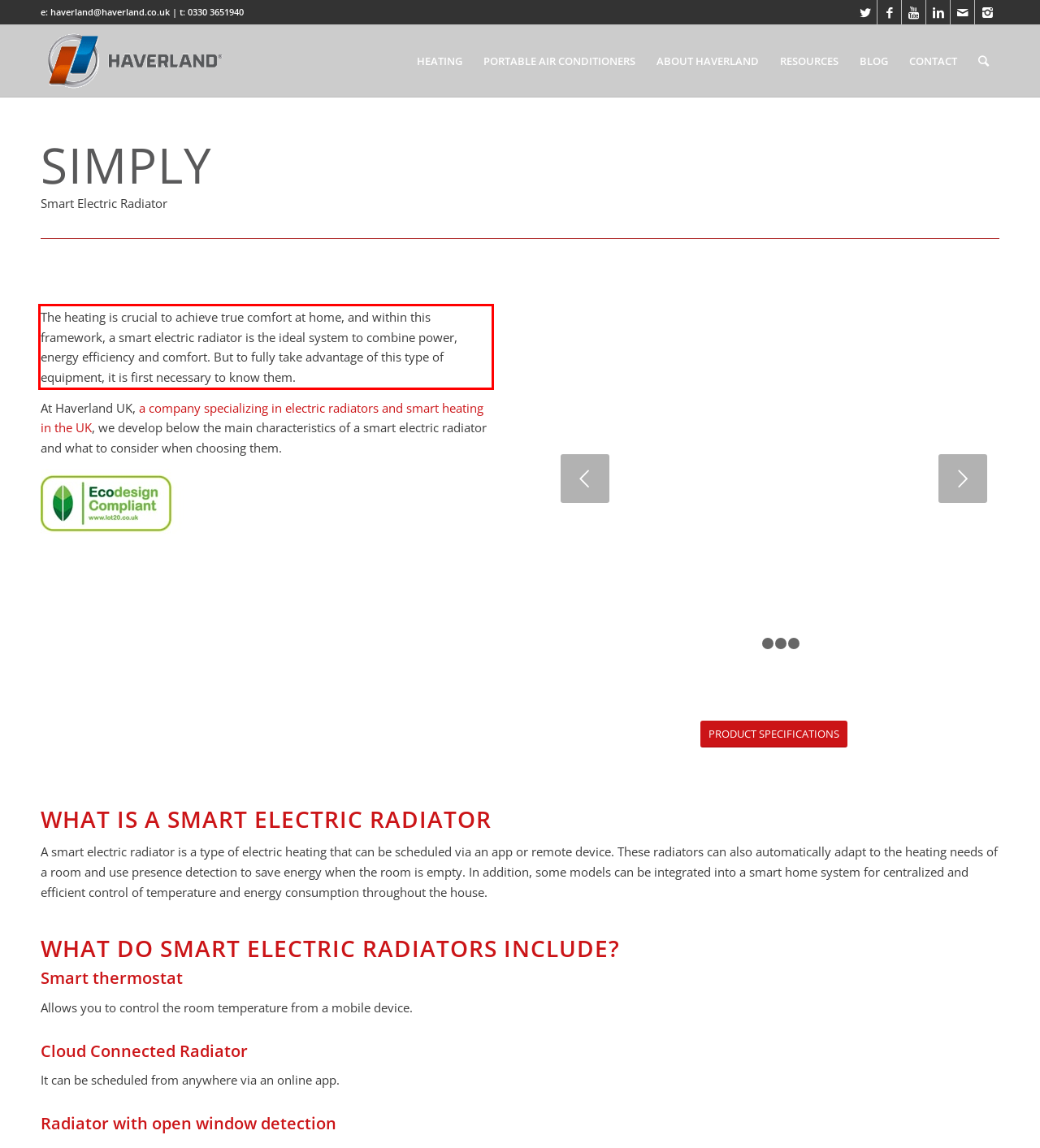In the given screenshot, locate the red bounding box and extract the text content from within it.

The heating is crucial to achieve true comfort at home, and within this framework, a smart electric radiator is the ideal system to combine power, energy efficiency and comfort. But to fully take advantage of this type of equipment, it is first necessary to know them.